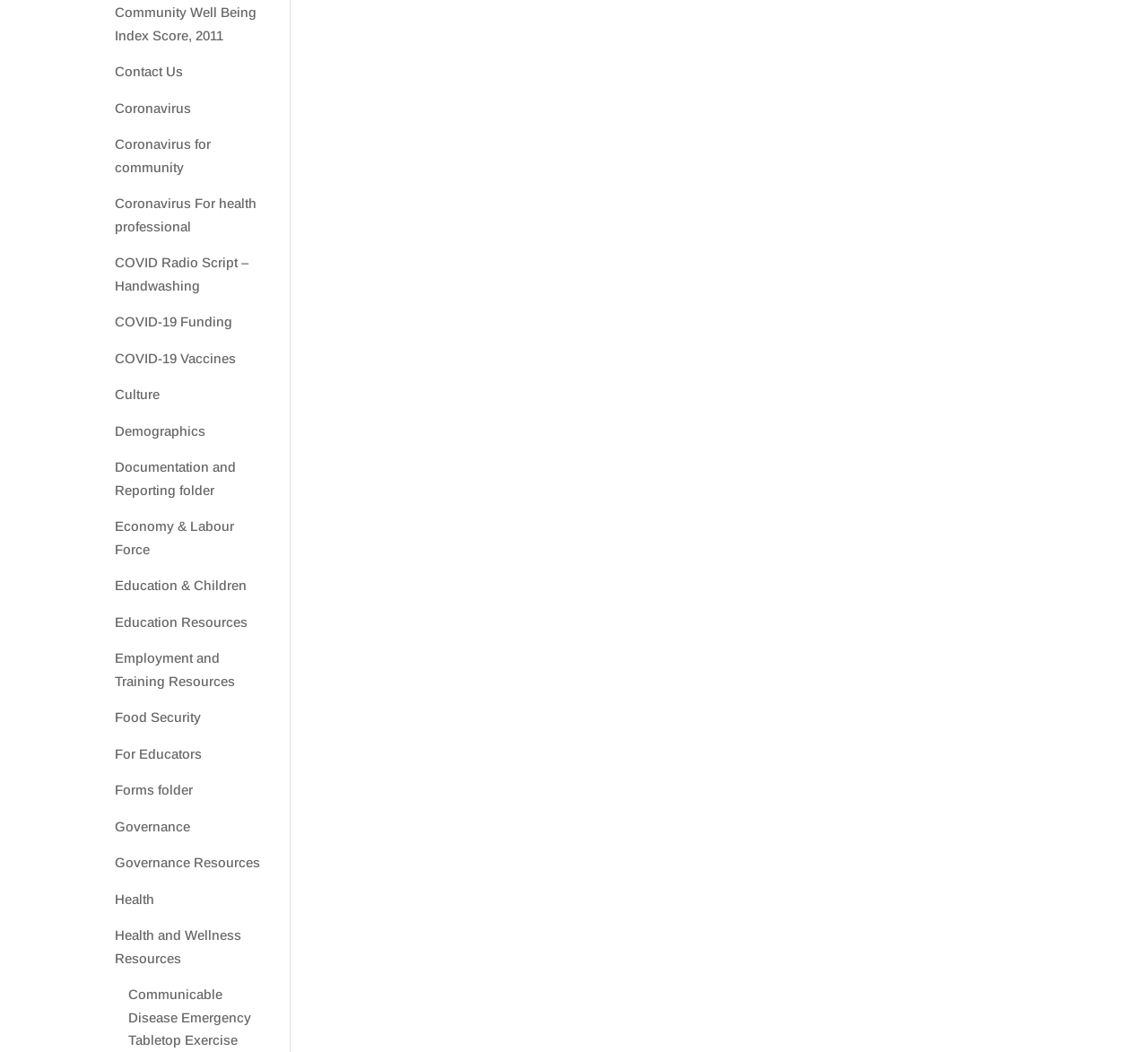Identify the bounding box coordinates for the UI element described by the following text: "Education & Children". Provide the coordinates as four float numbers between 0 and 1, in the format [left, top, right, bottom].

[0.1, 0.549, 0.215, 0.564]